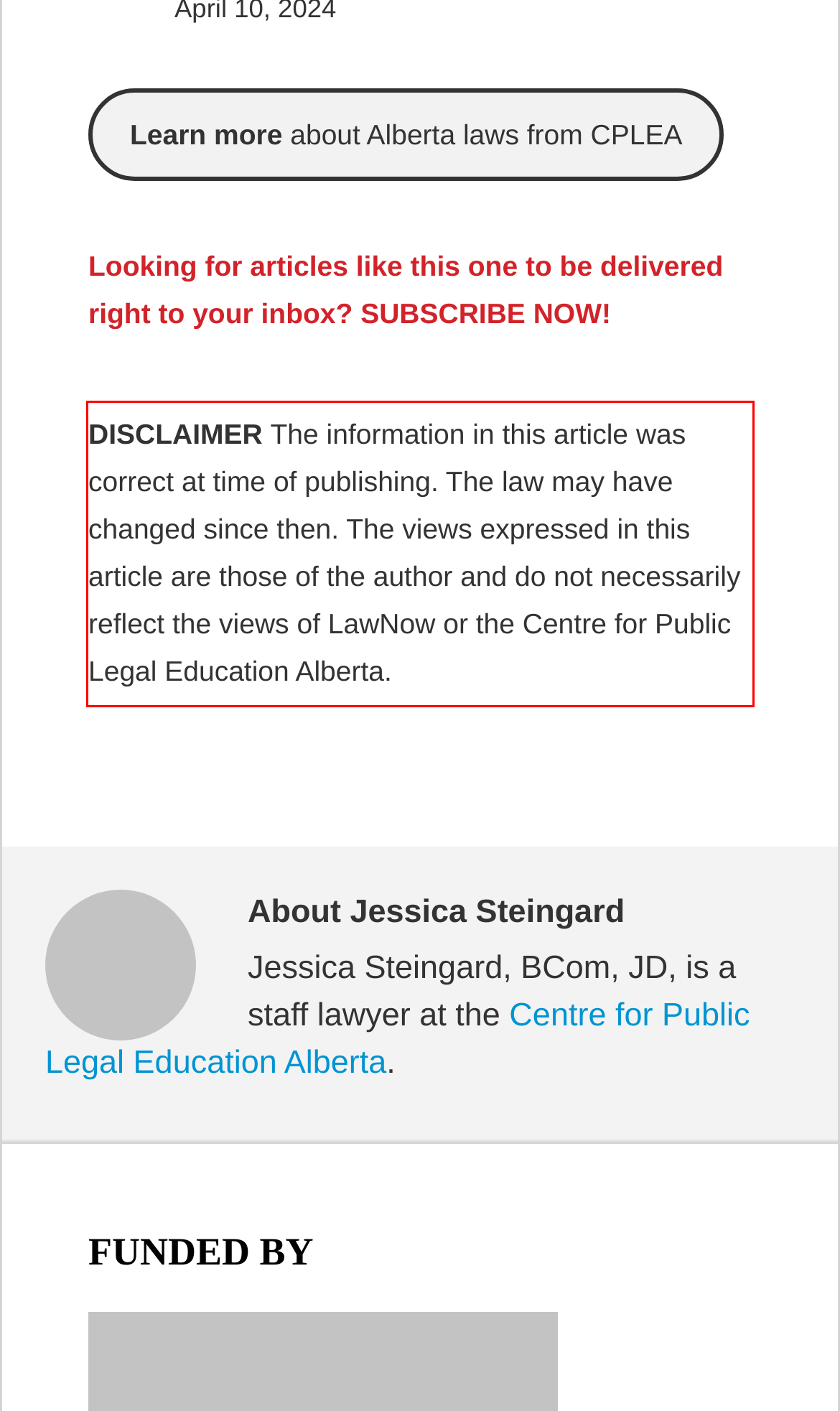Given a screenshot of a webpage with a red bounding box, extract the text content from the UI element inside the red bounding box.

DISCLAIMER The information in this article was correct at time of publishing. The law may have changed since then. The views expressed in this article are those of the author and do not necessarily reflect the views of LawNow or the Centre for Public Legal Education Alberta.